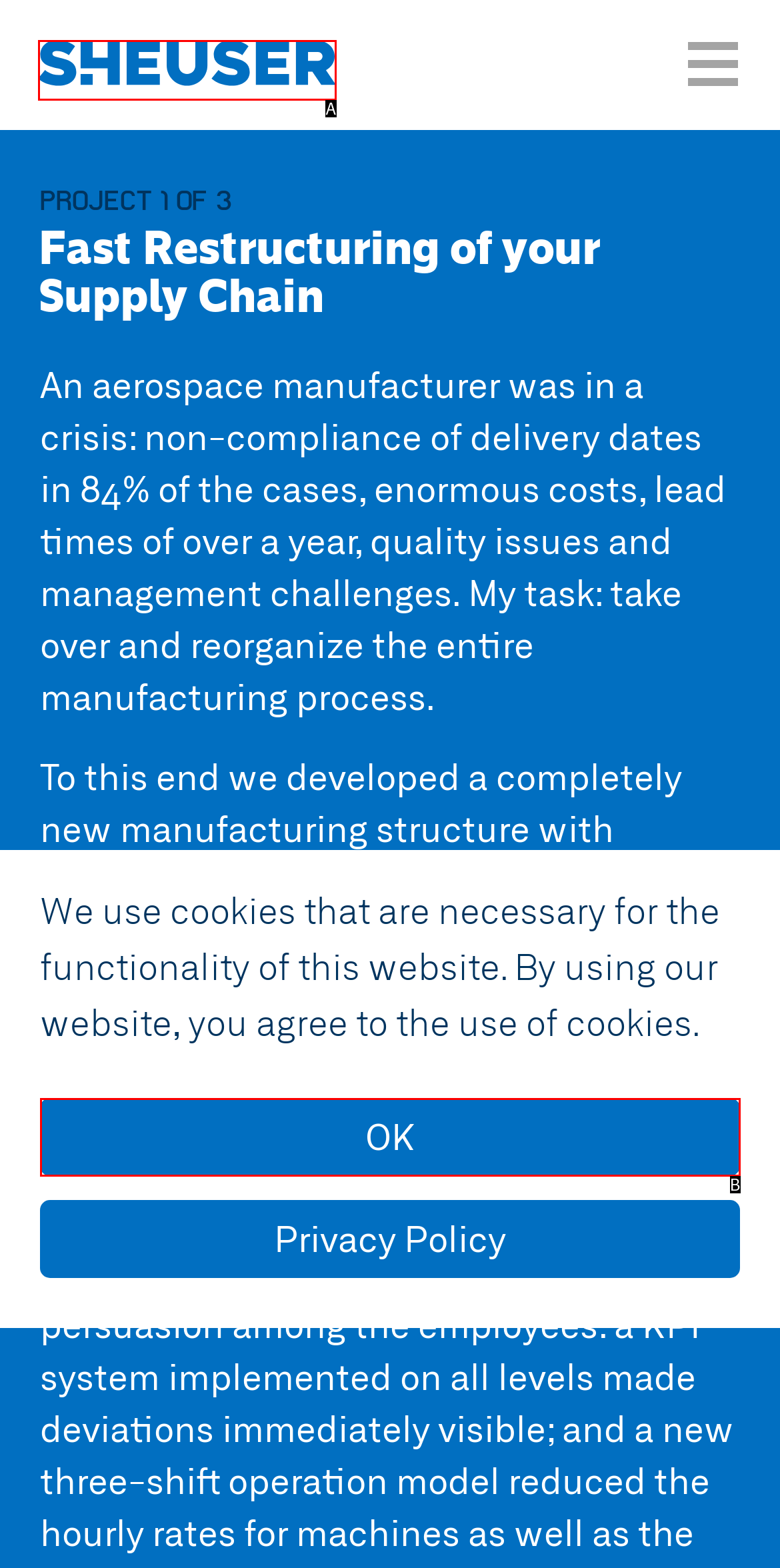Which lettered option matches the following description: OK
Provide the letter of the matching option directly.

B